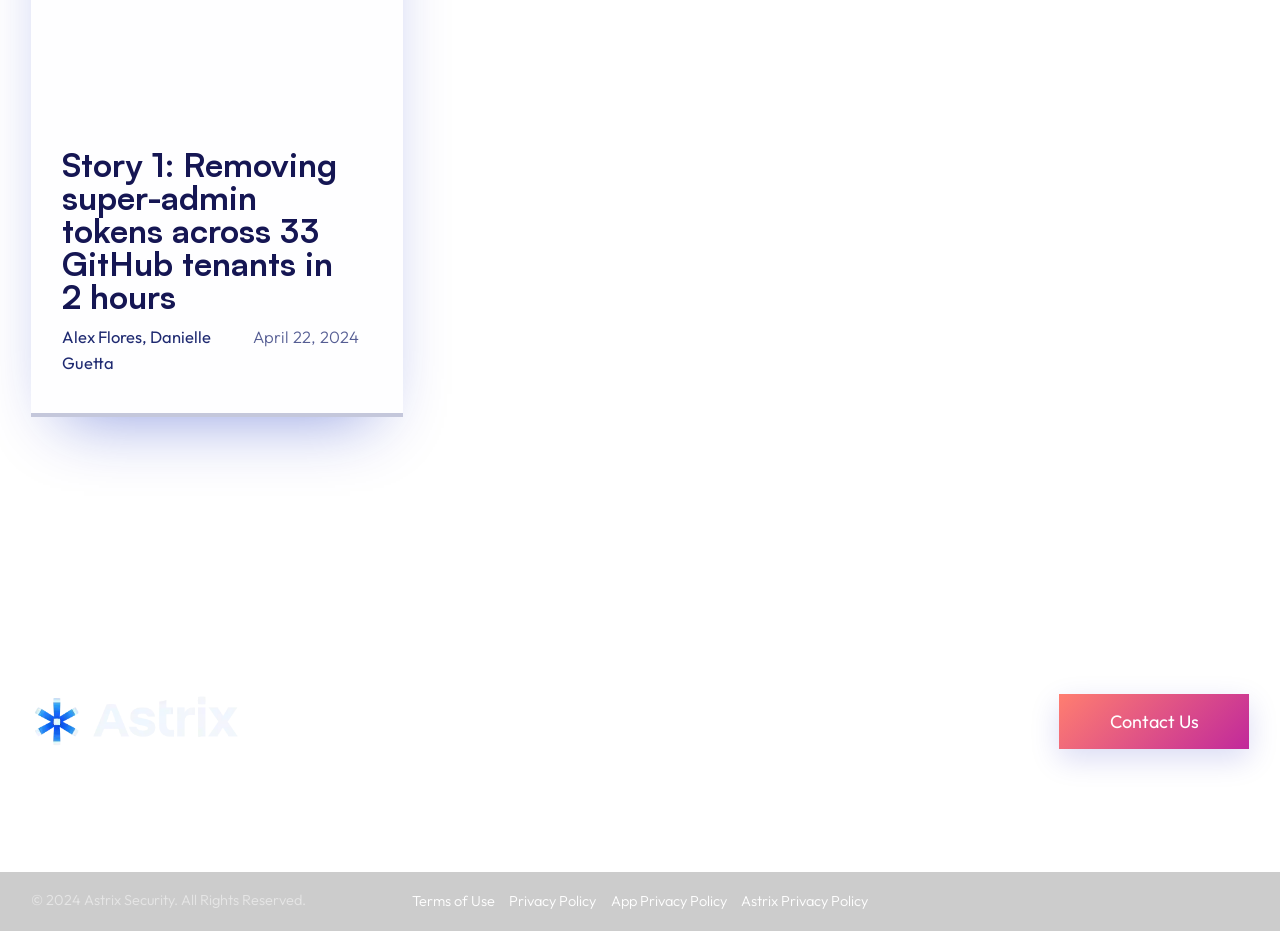Bounding box coordinates are specified in the format (top-left x, top-left y, bottom-right x, bottom-right y). All values are floating point numbers bounded between 0 and 1. Please provide the bounding box coordinate of the region this sentence describes: aria-label="Facebook social page"

[0.955, 0.827, 0.976, 0.857]